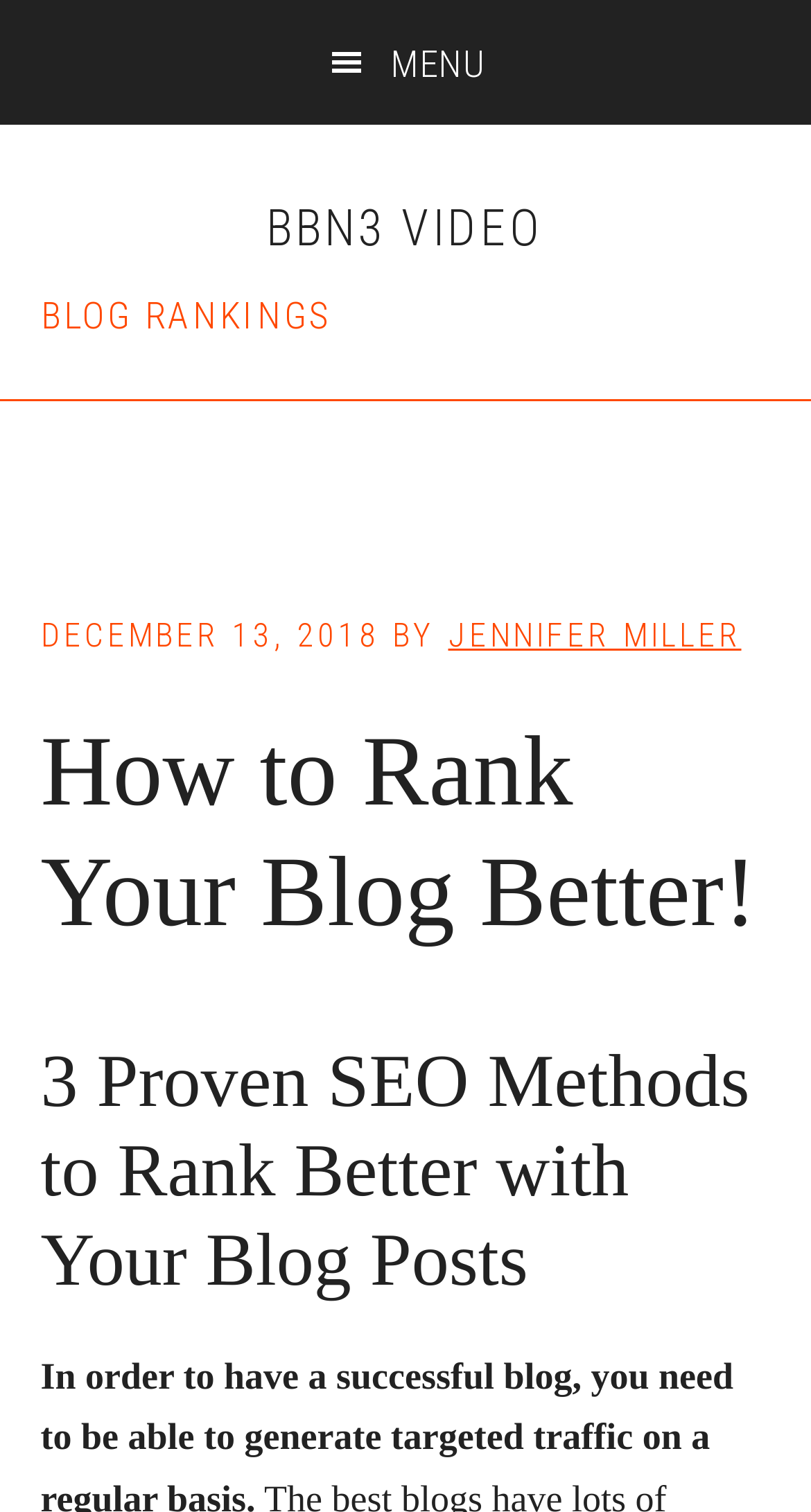Using the description "BBN3 Video", predict the bounding box of the relevant HTML element.

[0.328, 0.132, 0.672, 0.17]